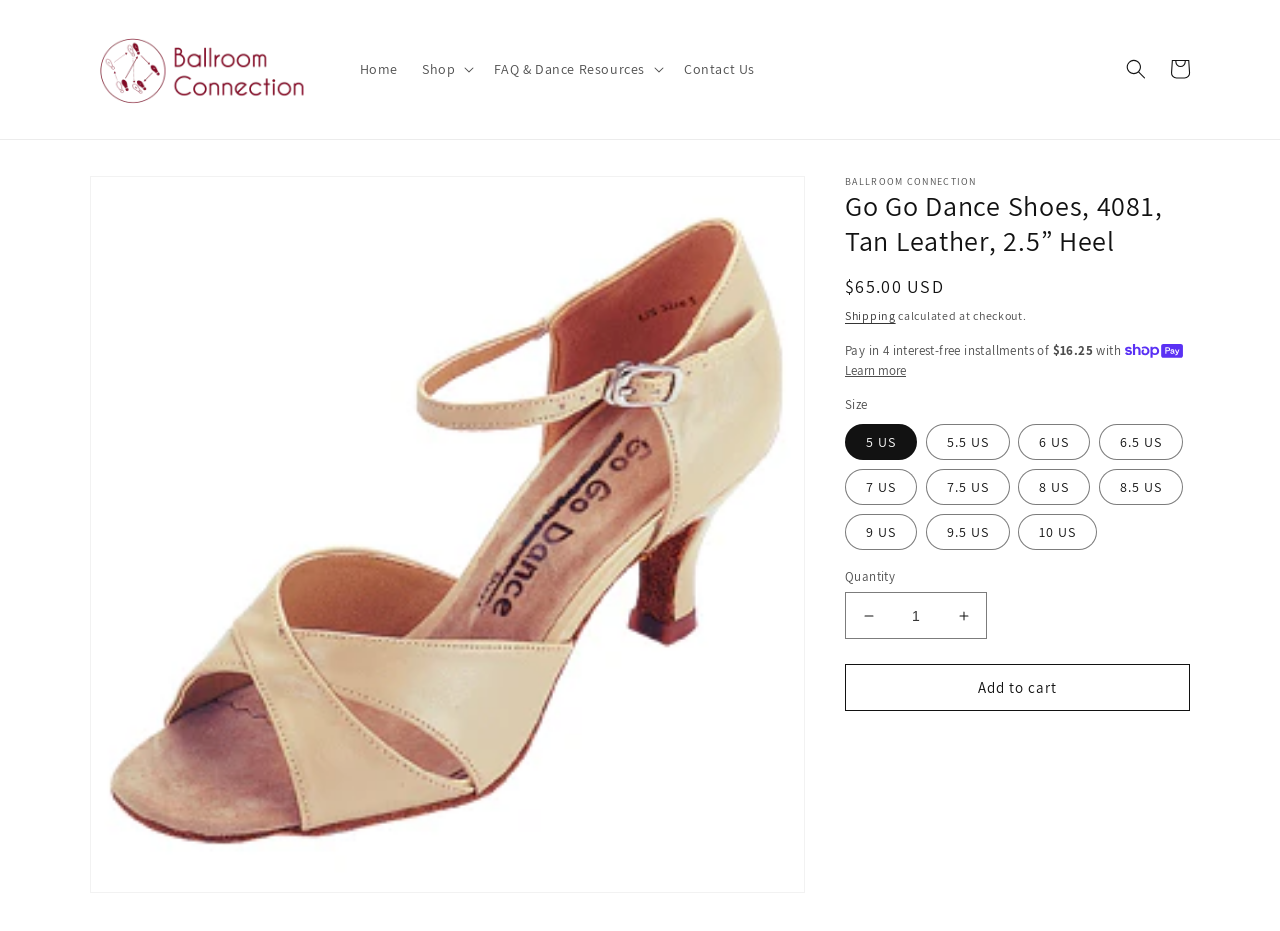What is the heel height of the dance shoes?
Answer with a single word or phrase, using the screenshot for reference.

2.5 inches